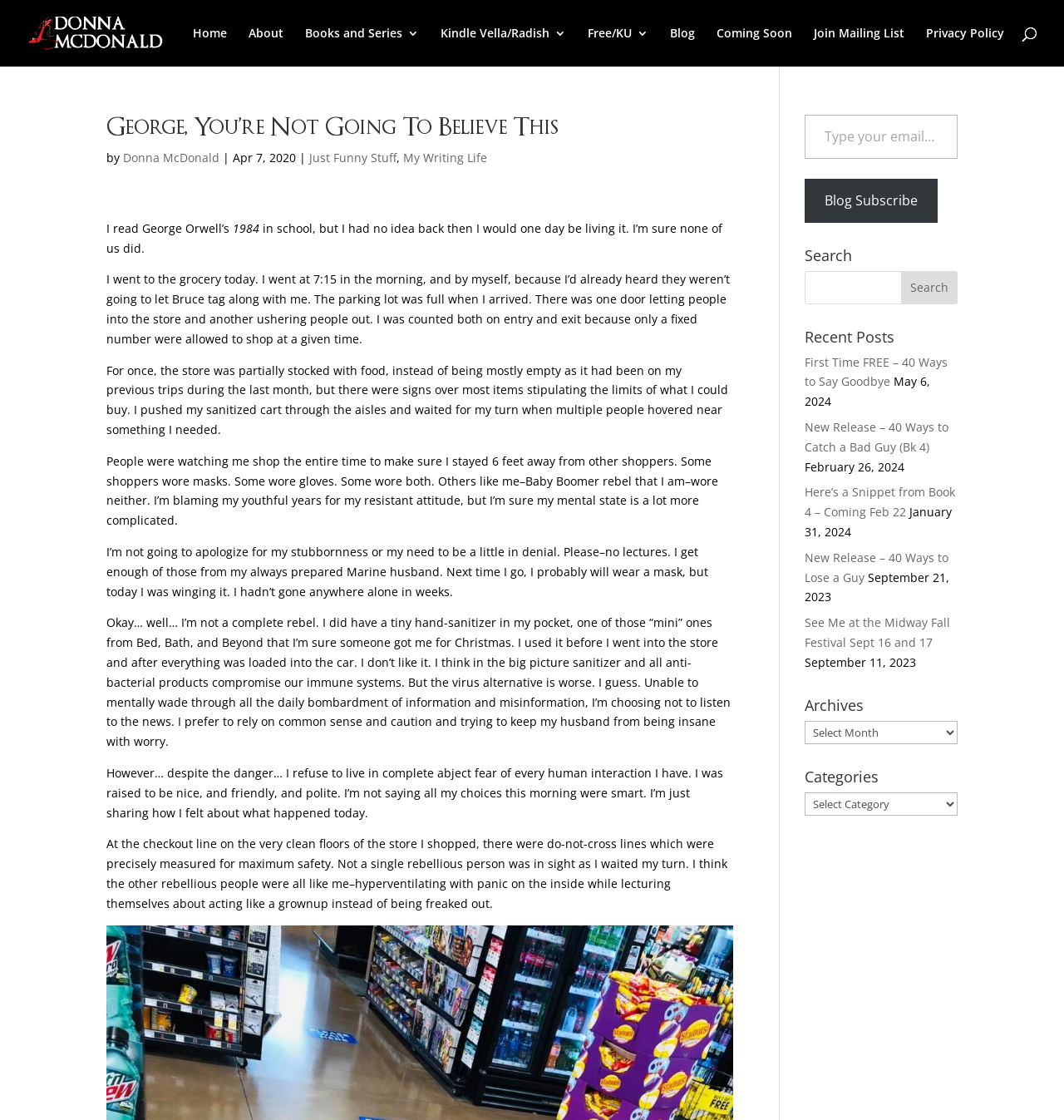Please determine the bounding box coordinates of the area that needs to be clicked to complete this task: 'View the 'Recent Posts''. The coordinates must be four float numbers between 0 and 1, formatted as [left, top, right, bottom].

[0.756, 0.294, 0.9, 0.314]